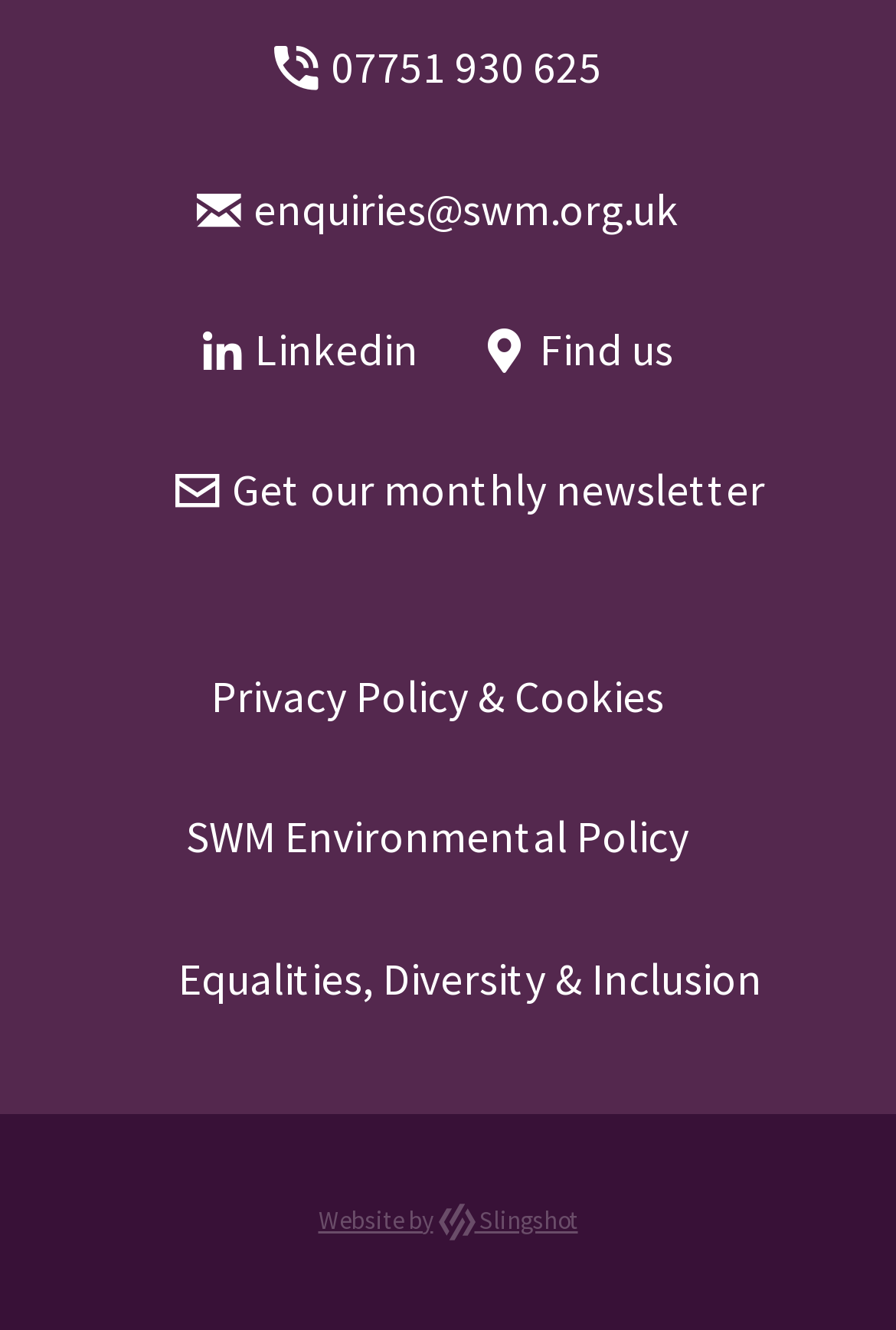Find the bounding box coordinates of the element's region that should be clicked in order to follow the given instruction: "Check the environmental policy". The coordinates should consist of four float numbers between 0 and 1, i.e., [left, top, right, bottom].

[0.208, 0.608, 0.769, 0.65]